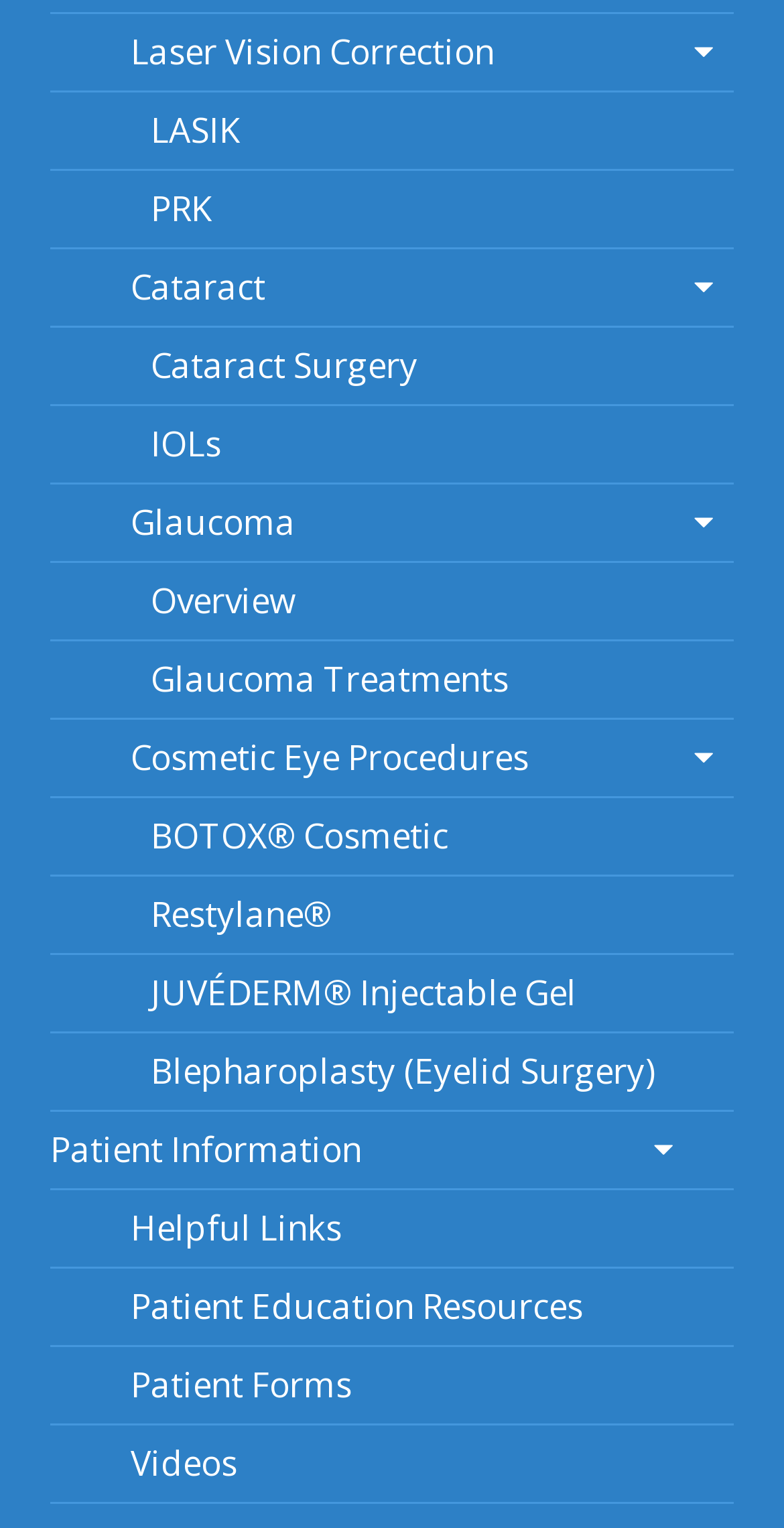Locate the bounding box coordinates of the region to be clicked to comply with the following instruction: "view article by ADMIN". The coordinates must be four float numbers between 0 and 1, in the form [left, top, right, bottom].

None